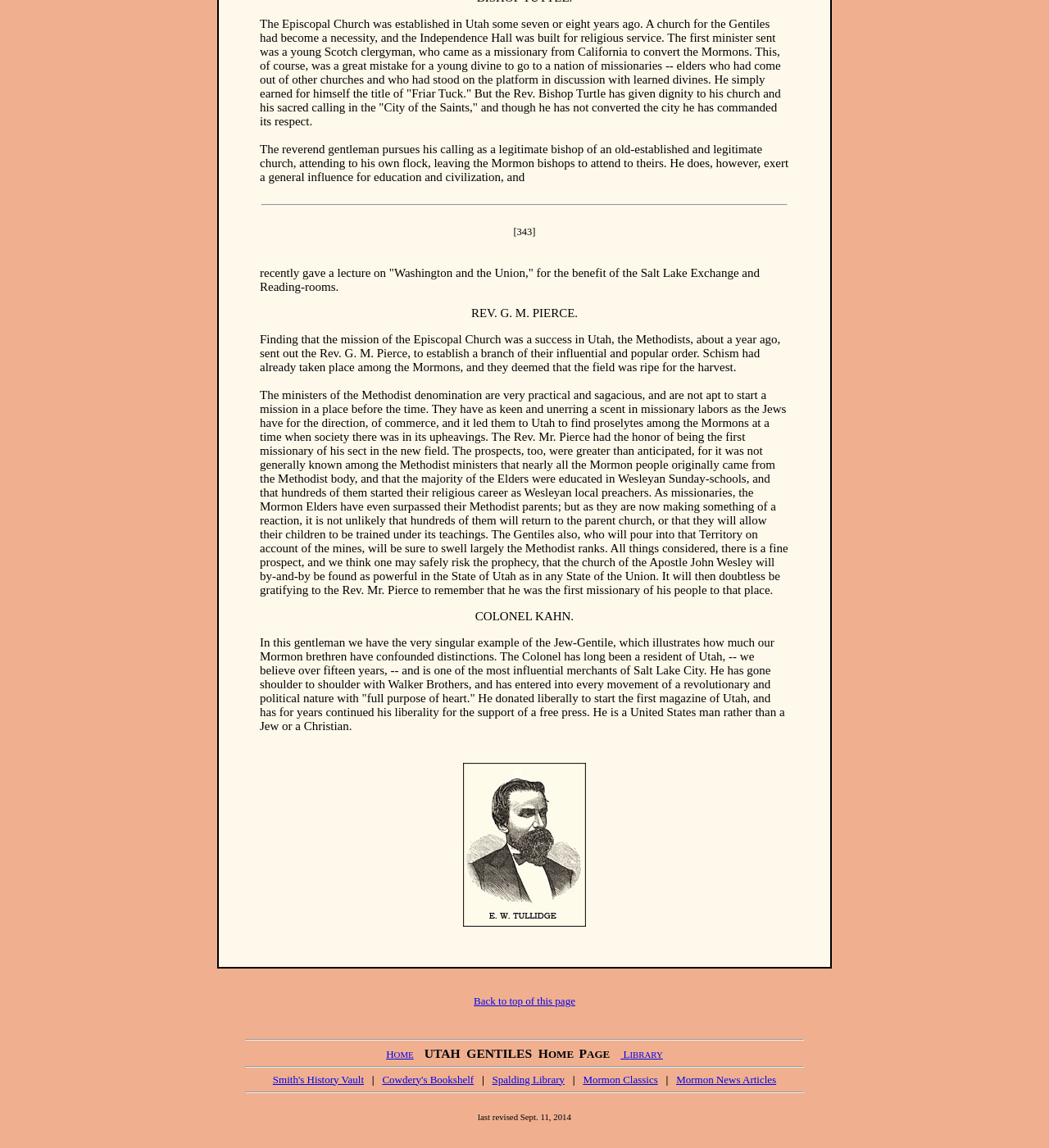Locate the bounding box for the described UI element: "HOME". Ensure the coordinates are four float numbers between 0 and 1, formatted as [left, top, right, bottom].

[0.368, 0.913, 0.394, 0.923]